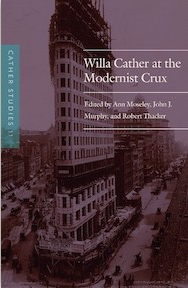Provide your answer to the question using just one word or phrase: What is the name of the series that the book belongs to?

Cather Studies series